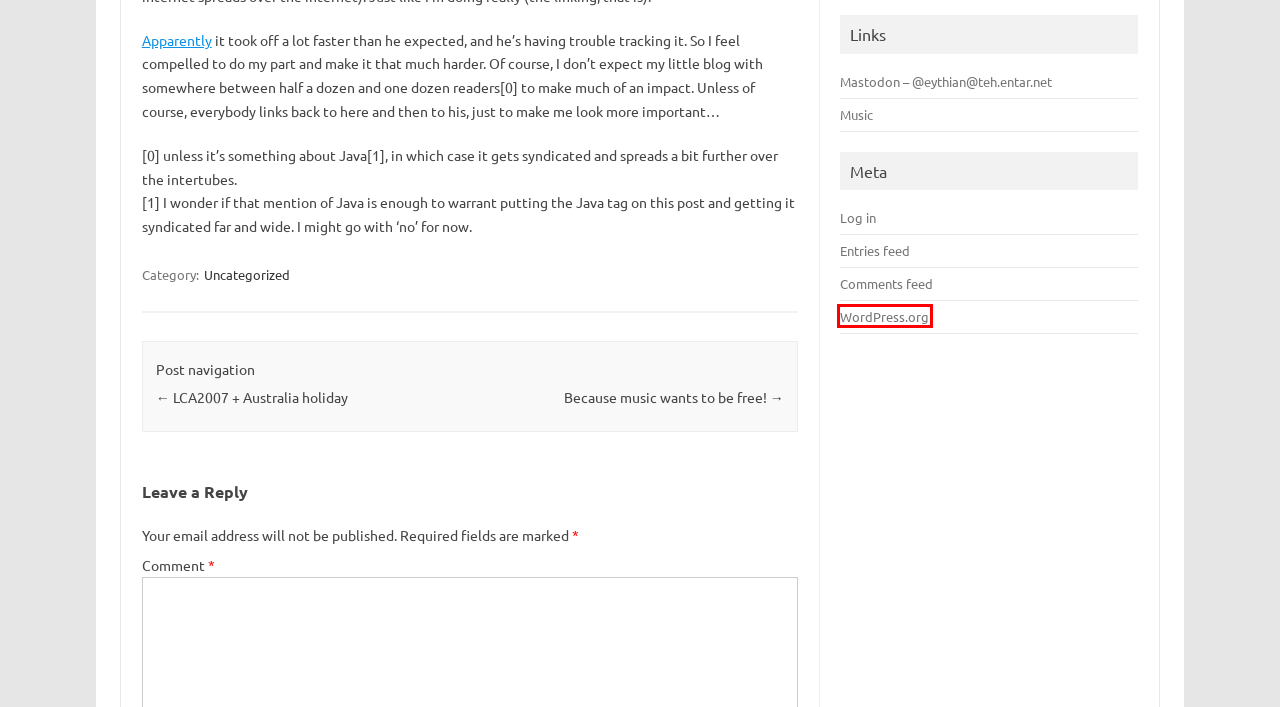Inspect the provided webpage screenshot, concentrating on the element within the red bounding box. Select the description that best represents the new webpage after you click the highlighted element. Here are the candidates:
A. LCA2007 + Australia holiday – Blog Without An Important Name
B. Log In ‹ Blog Without An Important Name — WordPress
C. Uncategorized – Blog Without An Important Name
D. Robin (@eythian@teh.entar.net) - teh.entar.net
E. Comments for Blog Without An Important Name
F. Because music wants to be free! – Blog Without An Important Name
G. Blog Tool, Publishing Platform, and CMS – WordPress.org
H. xkcd: Interblag

G